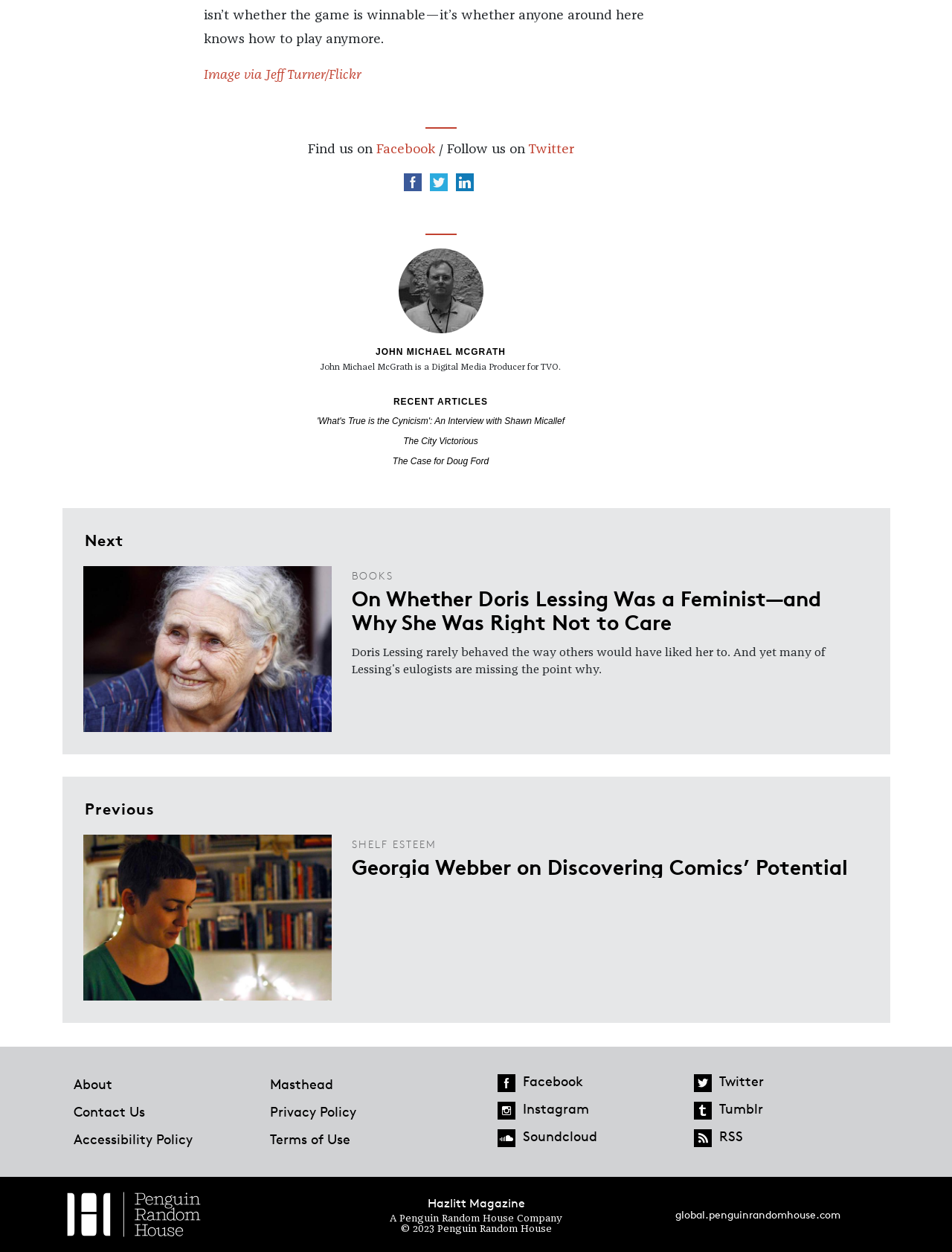Find the UI element described as: "The Case for Doug Ford" and predict its bounding box coordinates. Ensure the coordinates are four float numbers between 0 and 1, [left, top, right, bottom].

[0.412, 0.364, 0.513, 0.373]